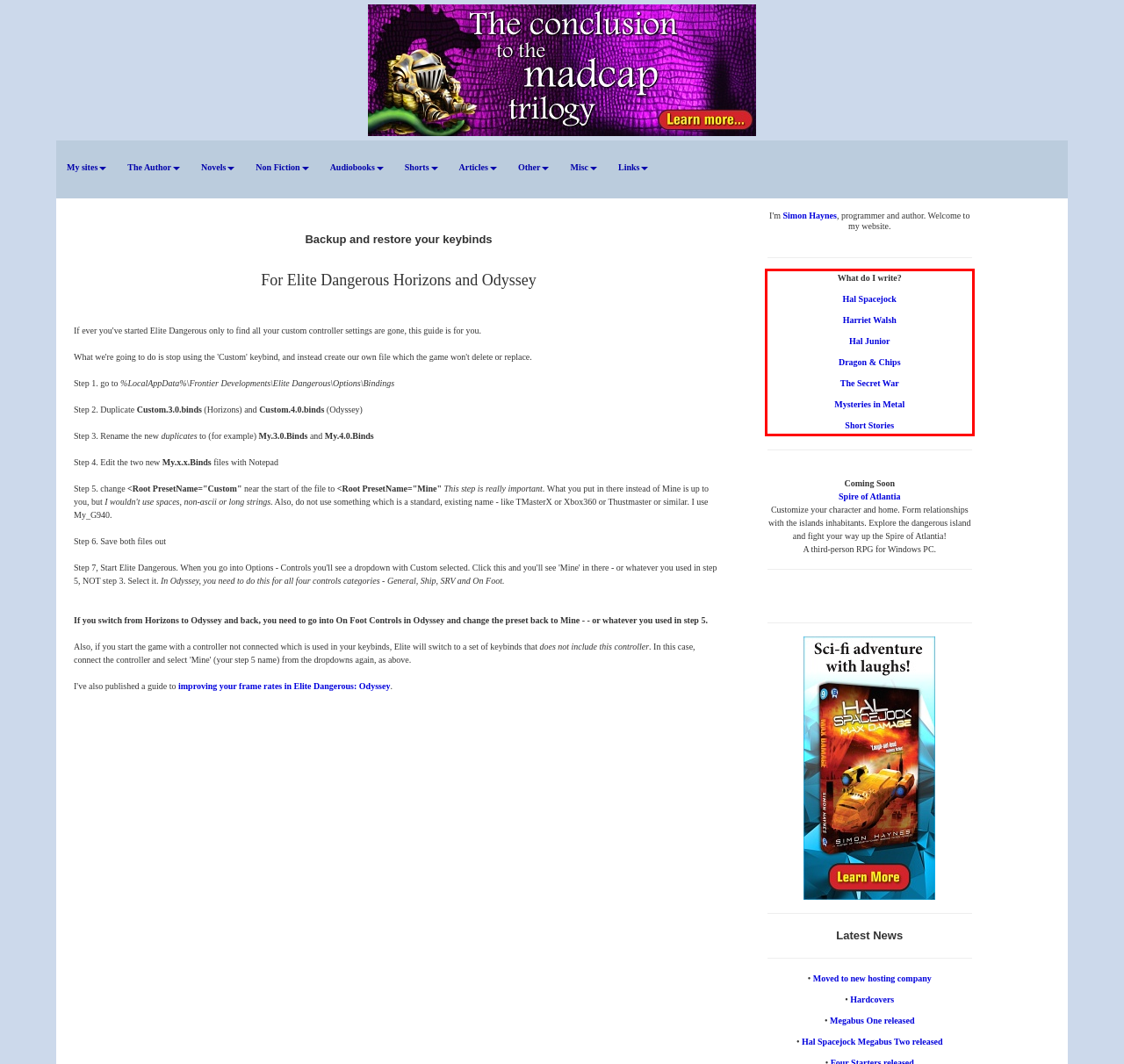You are provided with a screenshot of a webpage containing a red bounding box. Please extract the text enclosed by this red bounding box.

What do I write? Hal Spacejock Harriet Walsh Hal Junior Dragon & Chips The Secret War Mysteries in Metal Short Stories